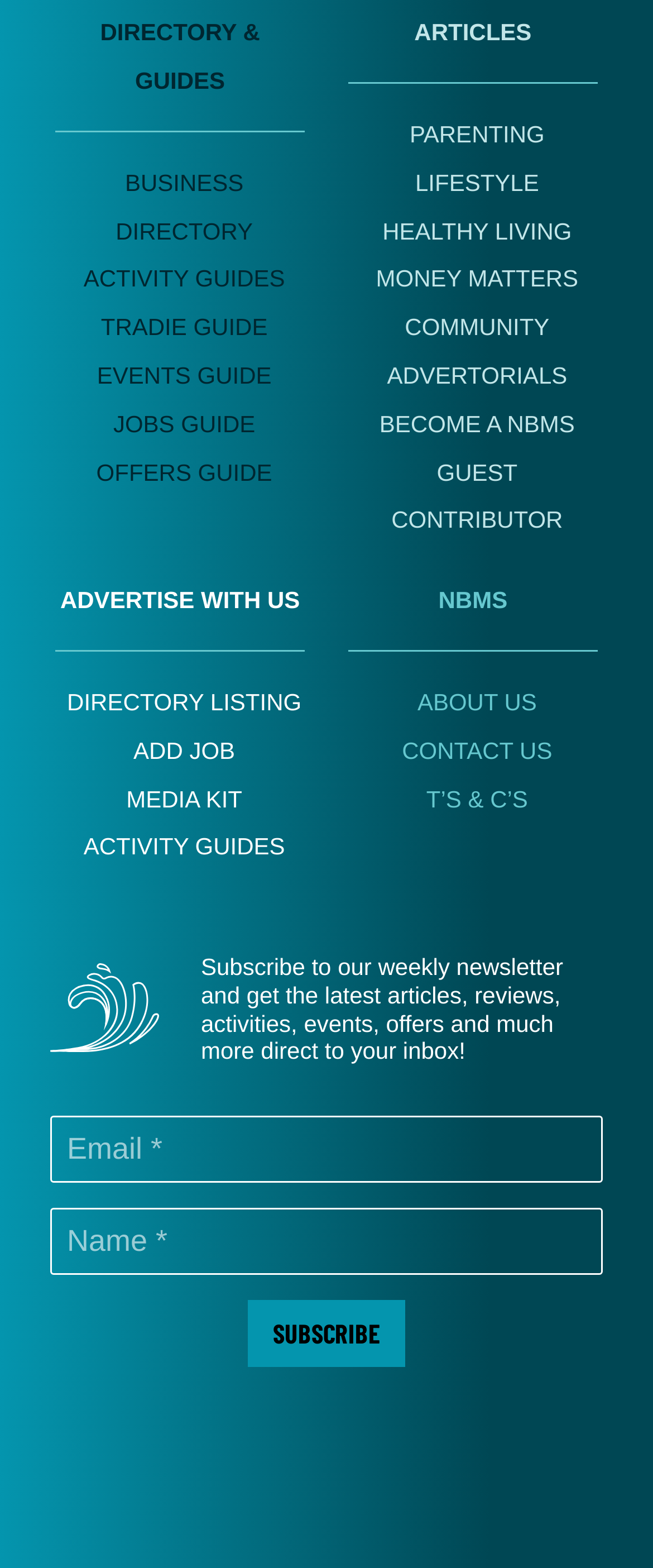Please reply to the following question using a single word or phrase: 
What is the topic of the article section?

LIFESTYLE